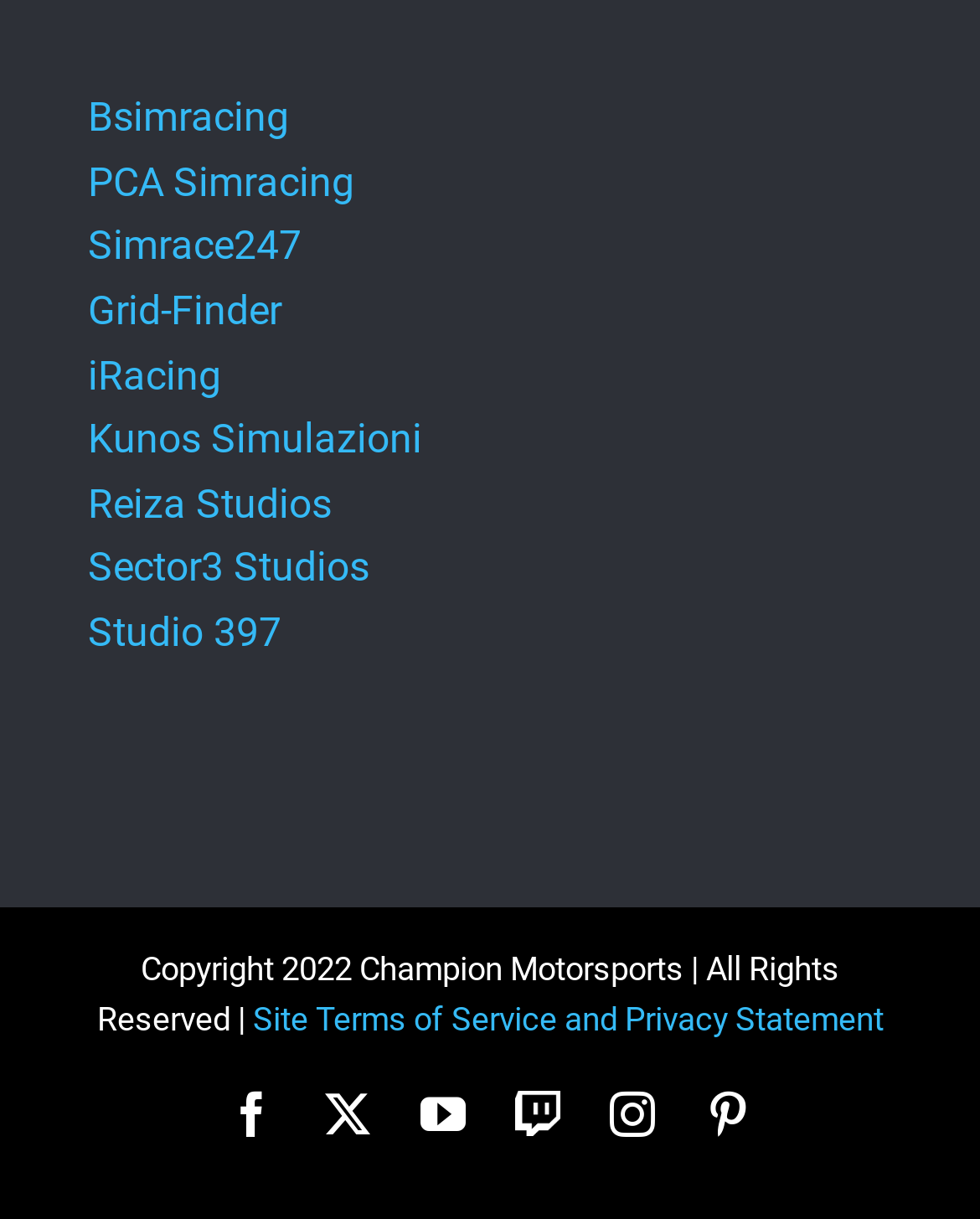Determine the bounding box for the described UI element: "Kunos Simulazioni".

[0.09, 0.34, 0.431, 0.38]